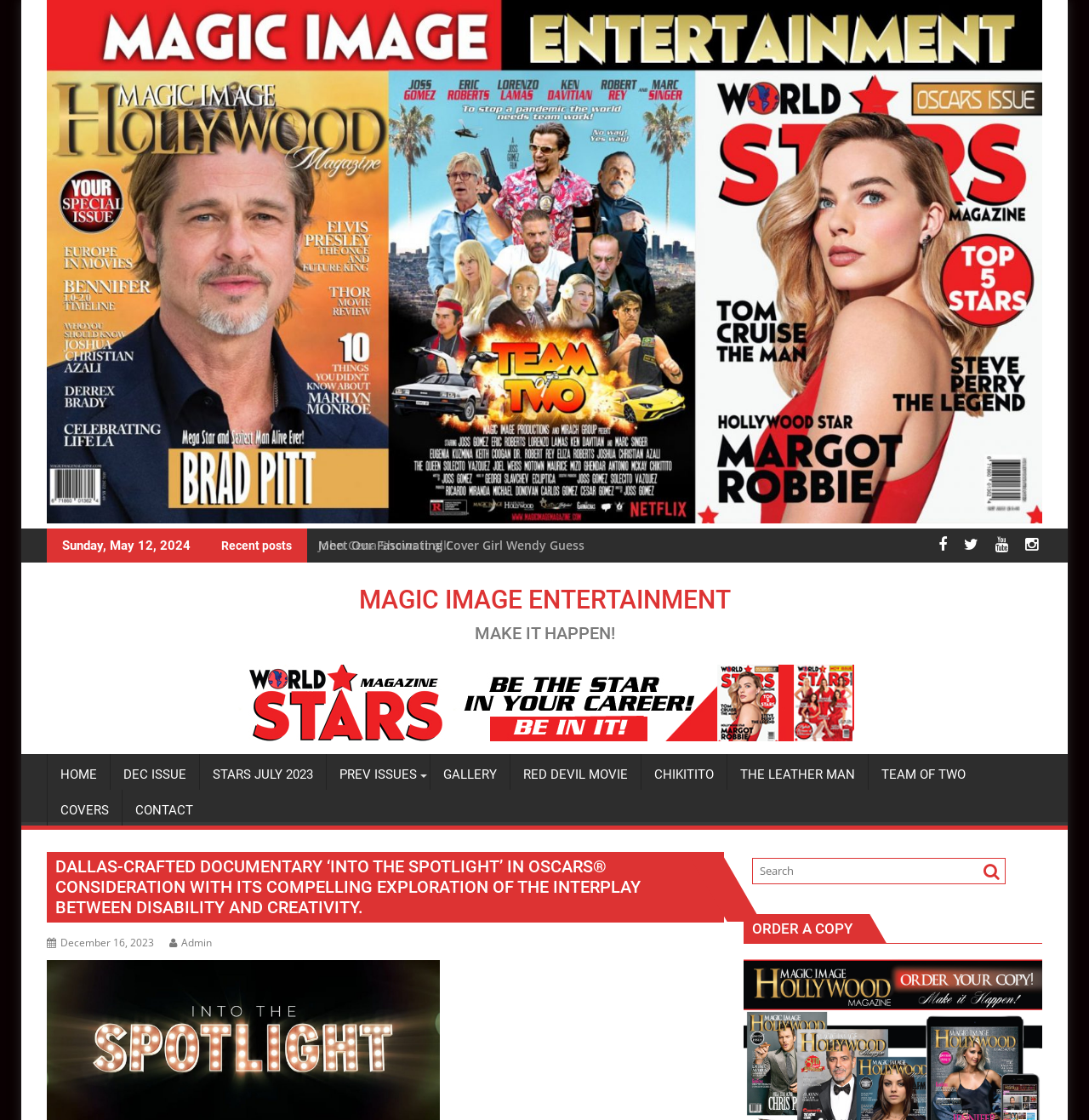Using the element description: "PREV ISSUES", determine the bounding box coordinates. The coordinates should be in the format [left, top, right, bottom], with values between 0 and 1.

[0.3, 0.674, 0.395, 0.71]